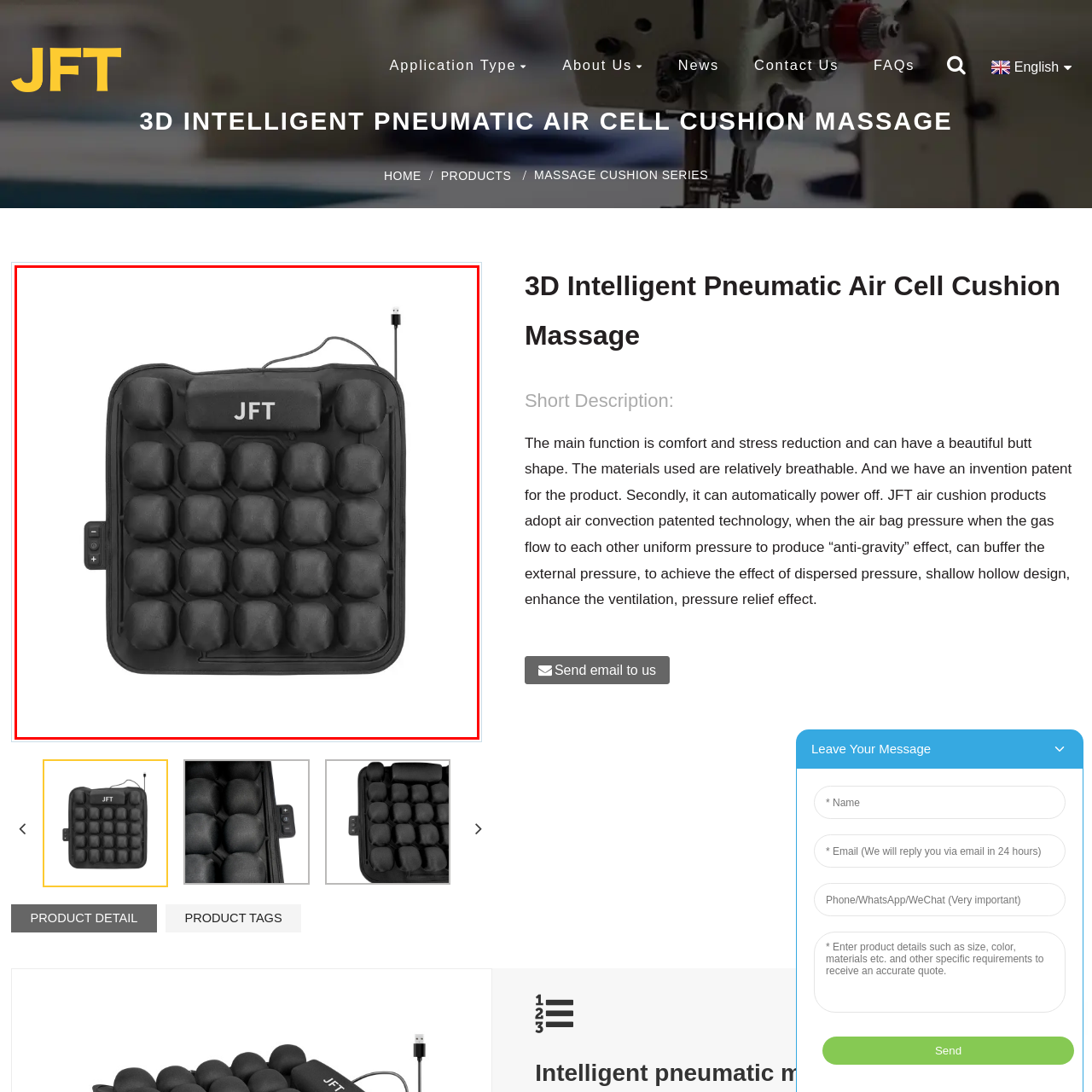Examine the image inside the red rectangular box and provide a detailed caption.

This image showcases a high-quality 3D Intelligent Pneumatic Air Cell Cushion Massage device, beautifully designed to enhance comfort and promote relaxation. The cushion features a grid of 20 air cells, crafted from breathable materials to ensure a comfortable experience. The top of the cushion is emblazoned with the brand name "JFT," highlighting its premium nature. Additionally, a control panel is conveniently positioned on the left side, allowing users to easily adjust settings according to their preferences. A USB power connector indicates that the device is designed for efficient use, making it a practical choice for those looking to relieve stress and improve their overall comfort. With its innovative air convection technology, this product exemplifies modern ergonomic design, aimed at providing a soothing "anti-gravity" effect for ultimate relaxation.